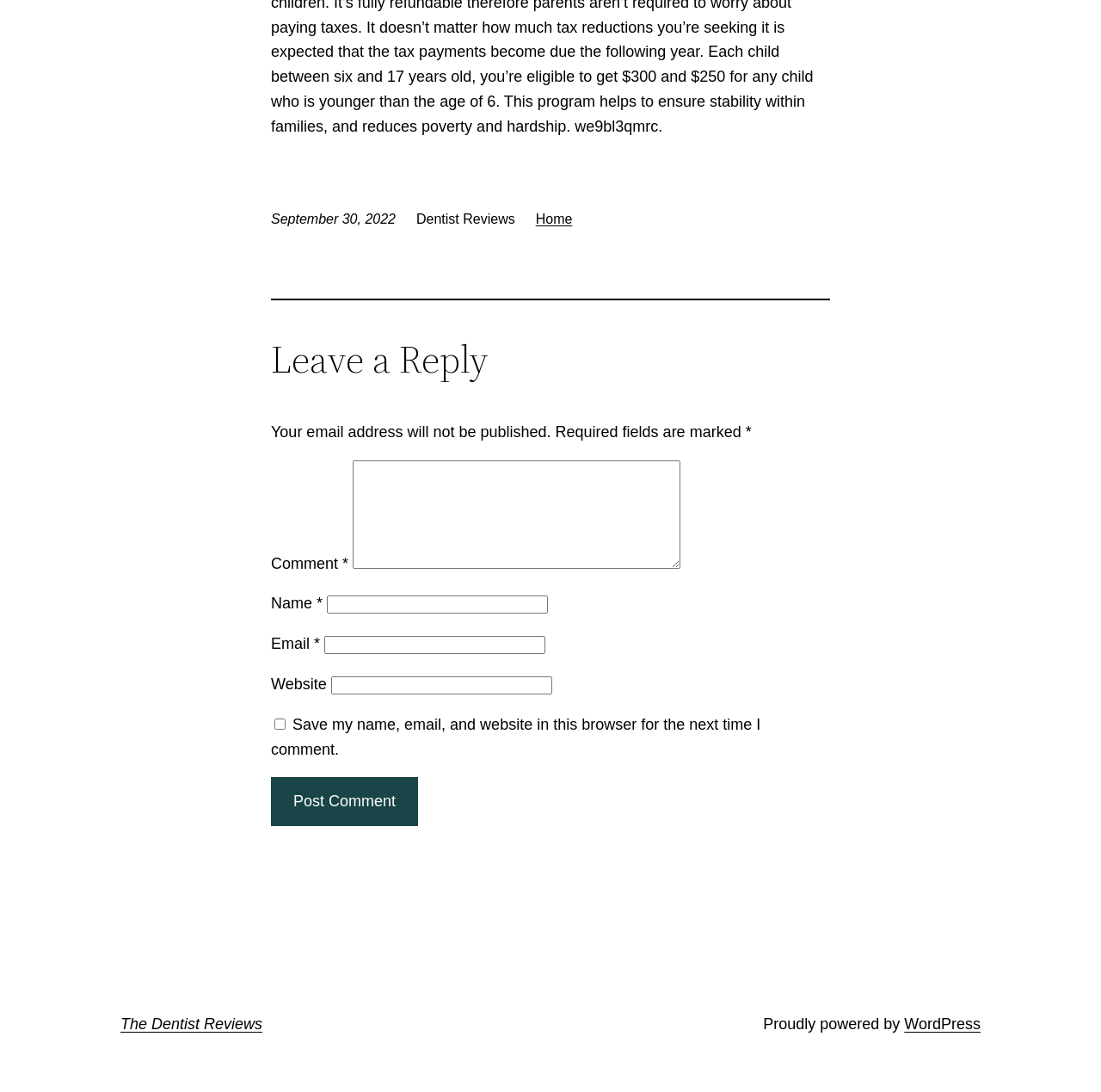Find the bounding box of the element with the following description: "parent_node: Name * name="author"". The coordinates must be four float numbers between 0 and 1, formatted as [left, top, right, bottom].

[0.297, 0.546, 0.498, 0.562]